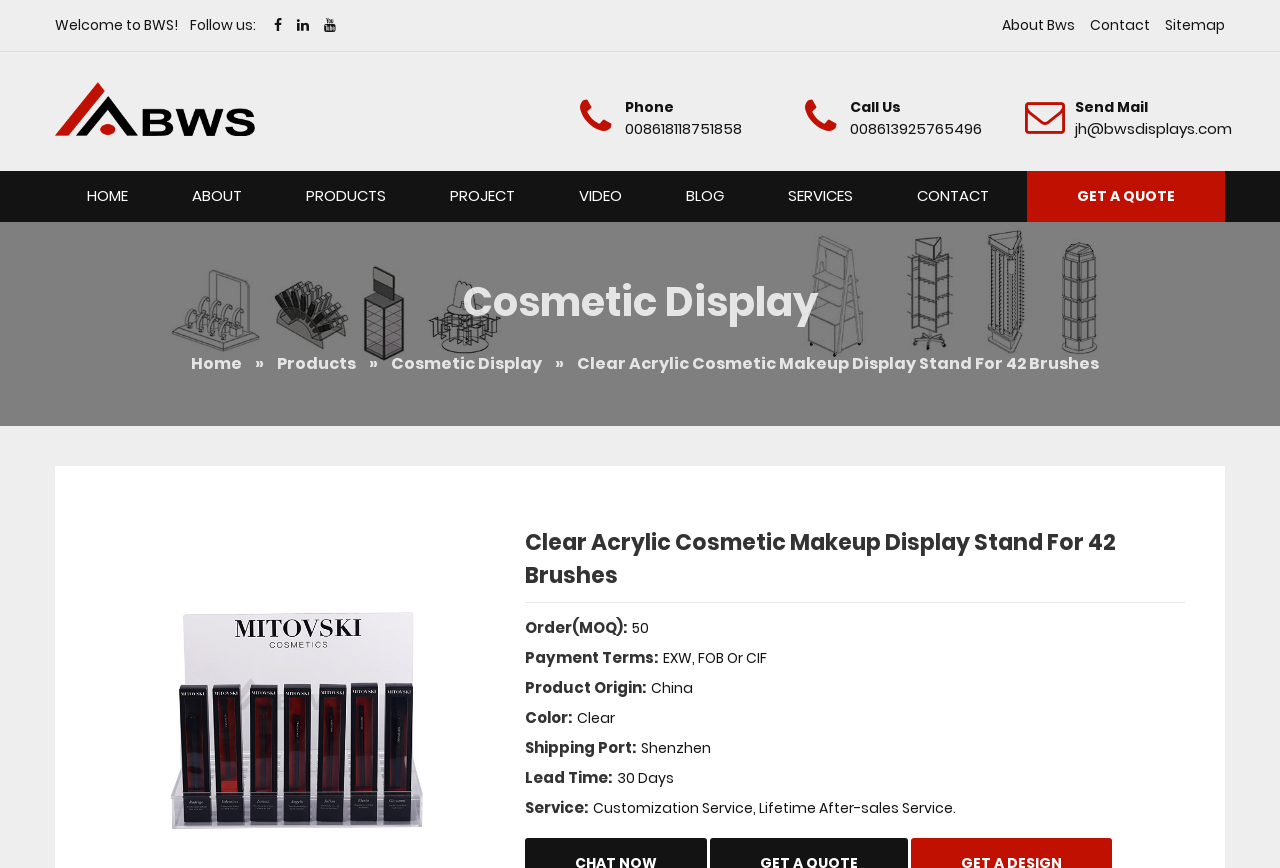Kindly determine the bounding box coordinates of the area that needs to be clicked to fulfill this instruction: "View the Case Studies page".

None